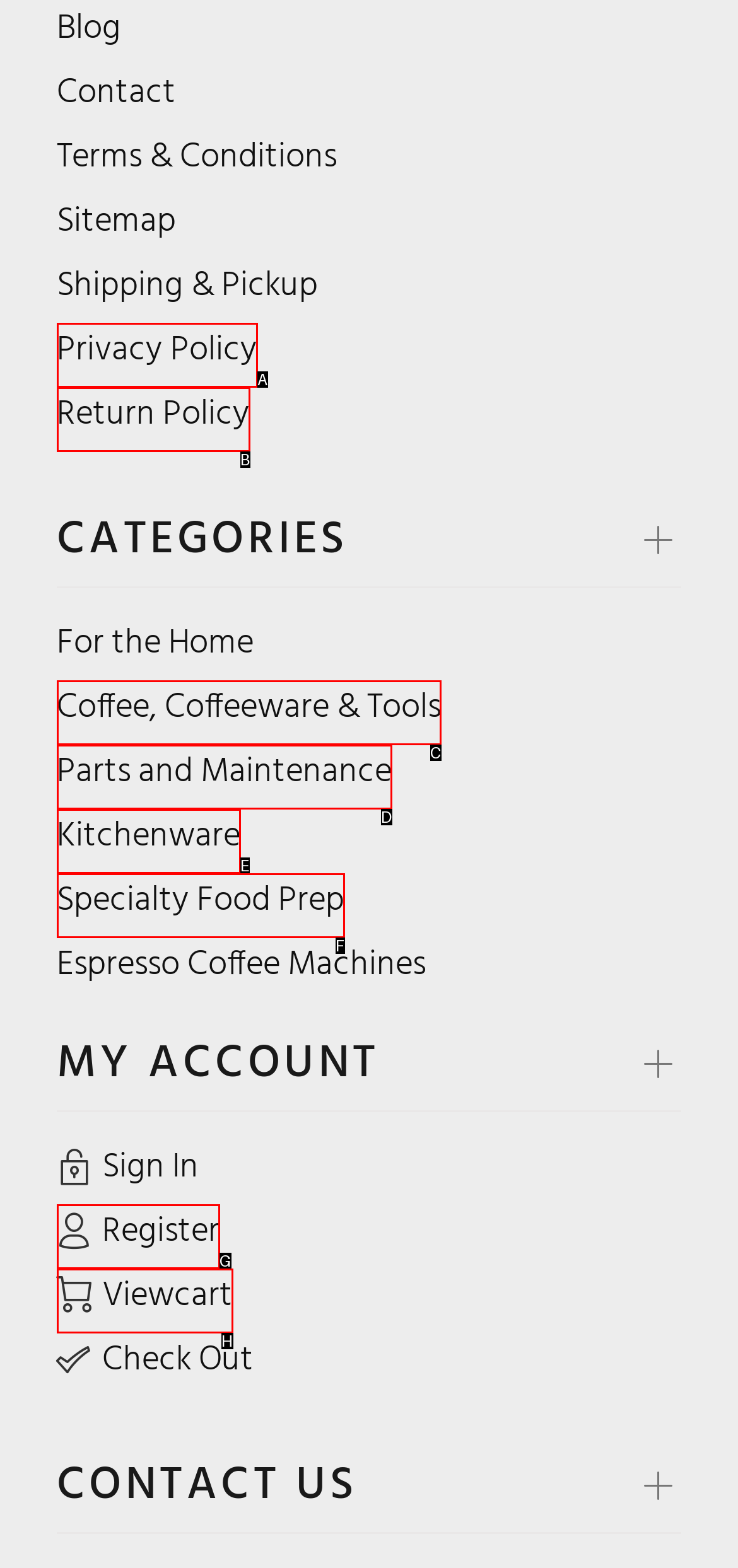Given the description: Coffee, Coffeeware & Tools, identify the corresponding option. Answer with the letter of the appropriate option directly.

C